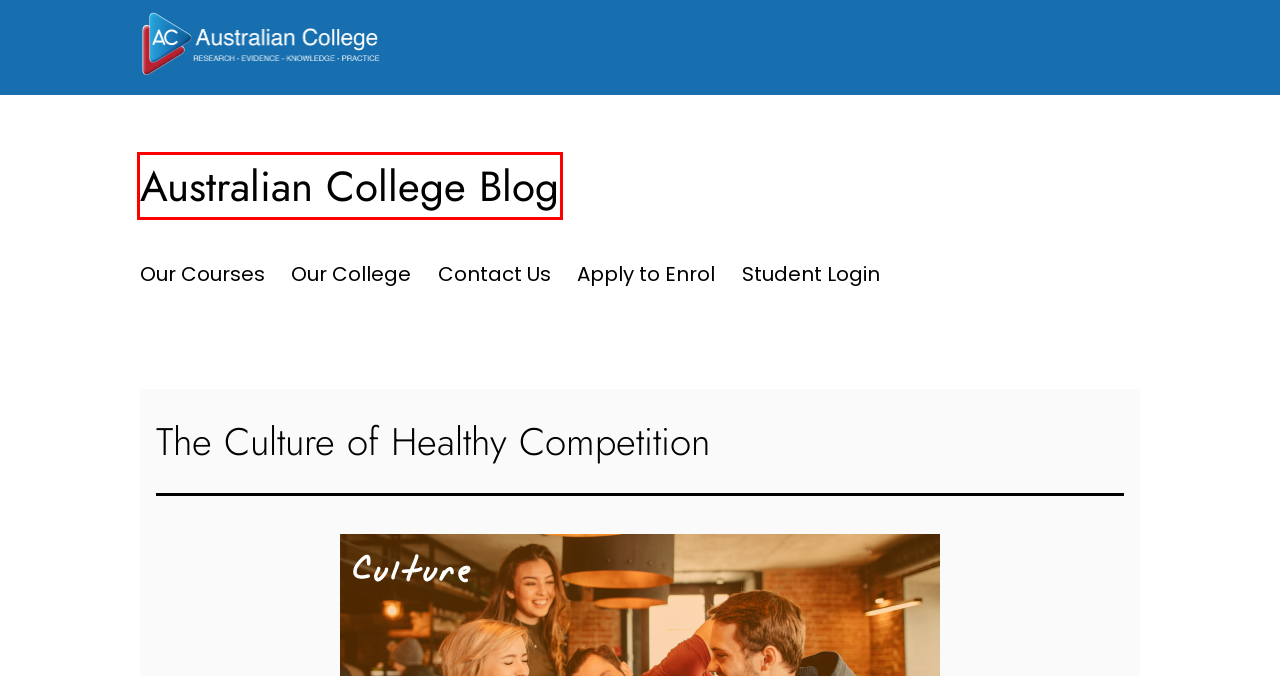Given a webpage screenshot featuring a red rectangle around a UI element, please determine the best description for the new webpage that appears after the element within the bounding box is clicked. The options are:
A. Productivity Archives - Australian College Blog
B. Enrol Now to Jumpstart Your Career with Australian College
C. Australian College Blog
D. Contact Us | Australian College | Nationally Recognised Courses
E. Our Courses | Australian College | Nationally Recognised Courses
F. Australian College | Nationally Recognised Courses | Contact Us Today
G. Our College | Australian College | Get In Touch
H. Find All Your Learning Materials Online with Creatine | Australian College

C